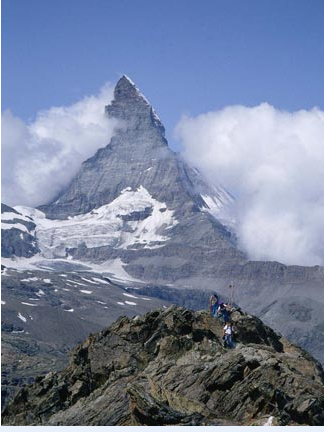Give a detailed account of everything present in the image.

The image showcases the iconic Matterhorn, one of the most recognizable peaks in the Swiss Alps, characterized by its distinct pyramid shape and striking prominence against the sky. Surrounded by dramatic clouds, the mountain exudes a sense of majesty and adventure, making it a prime destination for mountaineers and nature enthusiasts alike. In the foreground, a group of climbers is seen navigating rocky terrain, embodying the spirit of exploration and the pursuit of mountain adventures. This scene reflects the allure of guided climbs available in the region, particularly in Zermatt, where splendid routes like the ascent to 4000-metre peaks are offered. The combination of challenging landscapes and breathtaking views makes this location a standout choice for outdoor activities during the summer months.